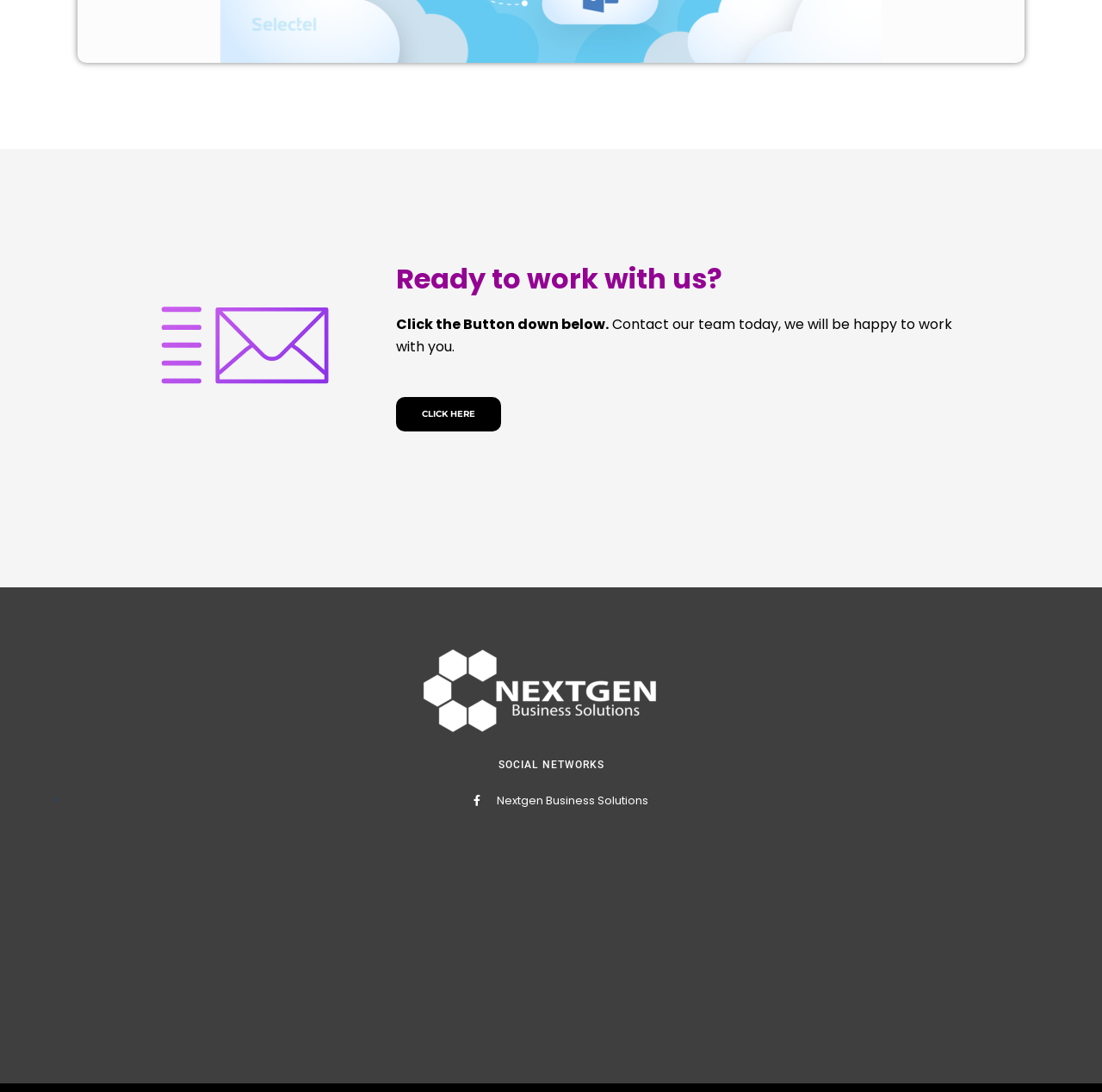What is the purpose of the 'Contact our team today...' text?
Provide a detailed answer to the question, using the image to inform your response.

The text 'Contact our team today, we will be happy to work with you.' is likely intended to encourage users to contact the team, as it is a friendly and inviting message that suggests a positive outcome from reaching out.